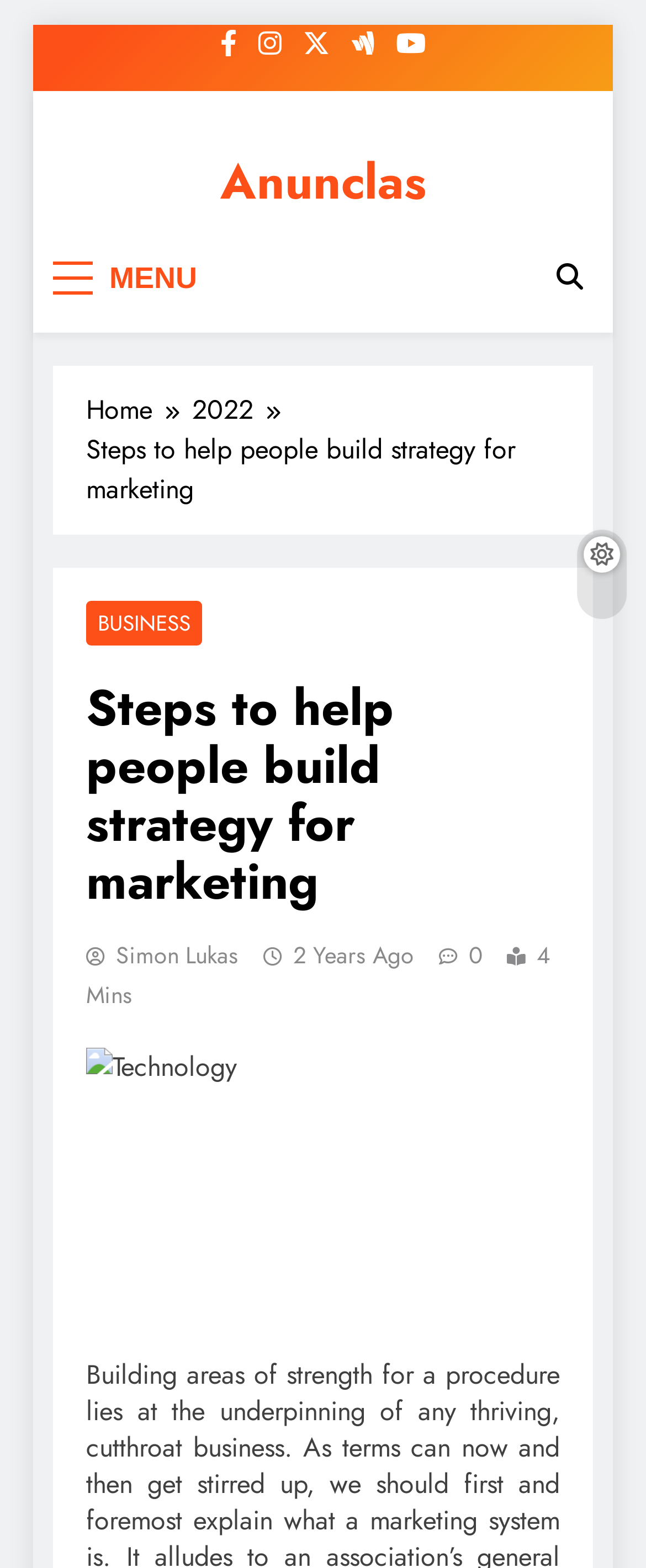Bounding box coordinates are specified in the format (top-left x, top-left y, bottom-right x, bottom-right y). All values are floating point numbers bounded between 0 and 1. Please provide the bounding box coordinate of the region this sentence describes: 2 years ago2 years ago

[0.454, 0.598, 0.641, 0.62]